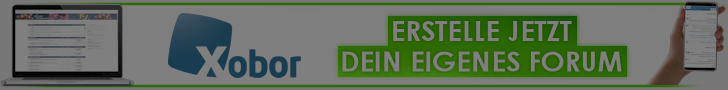Answer the following inquiry with a single word or phrase:
What device types are shown in the image?

laptop and smartphone